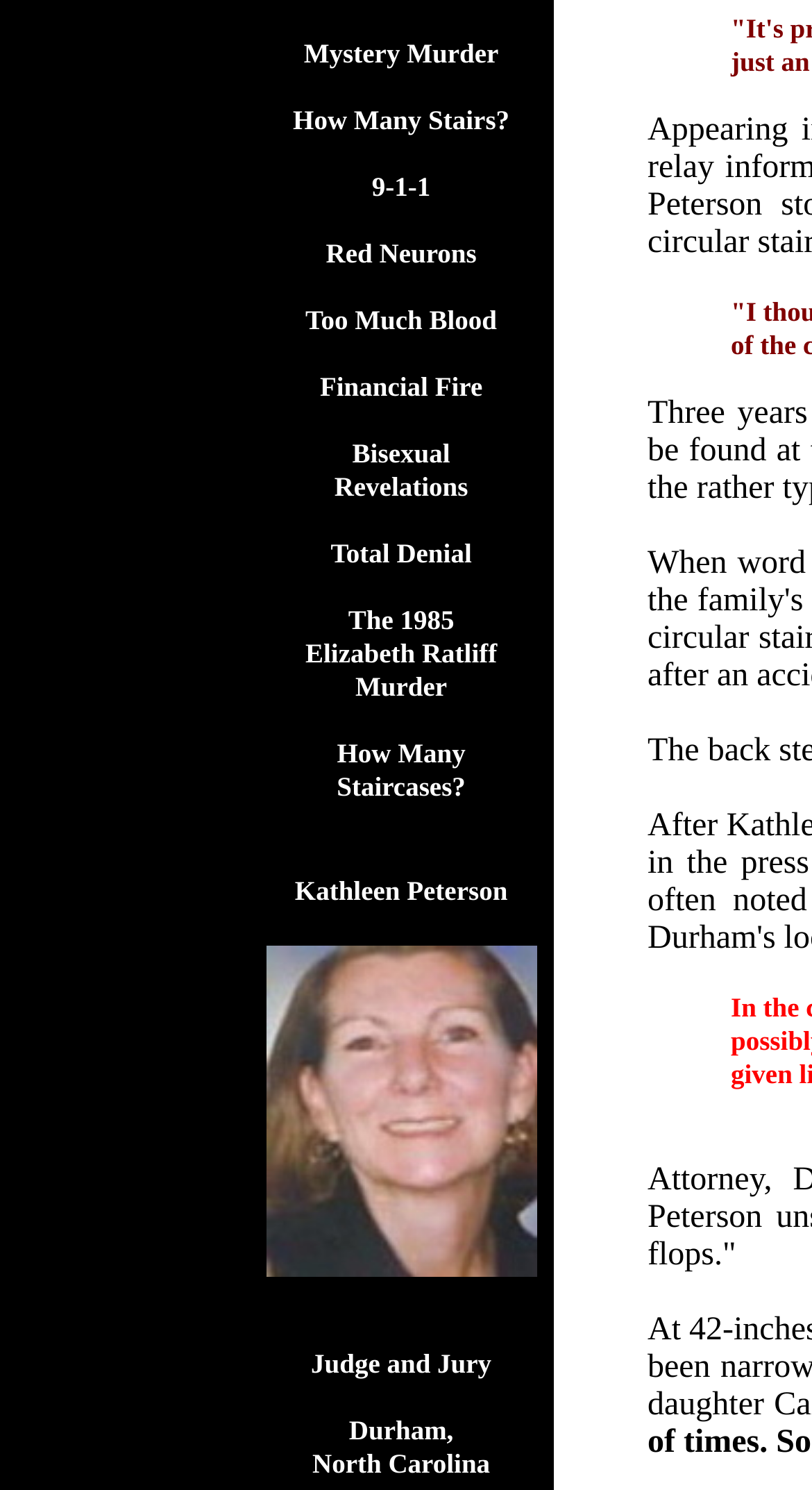Identify the bounding box coordinates for the element that needs to be clicked to fulfill this instruction: "Visit the 1985 Elizabeth Ratliff Murder page". Provide the coordinates in the format of four float numbers between 0 and 1: [left, top, right, bottom].

[0.376, 0.405, 0.612, 0.471]